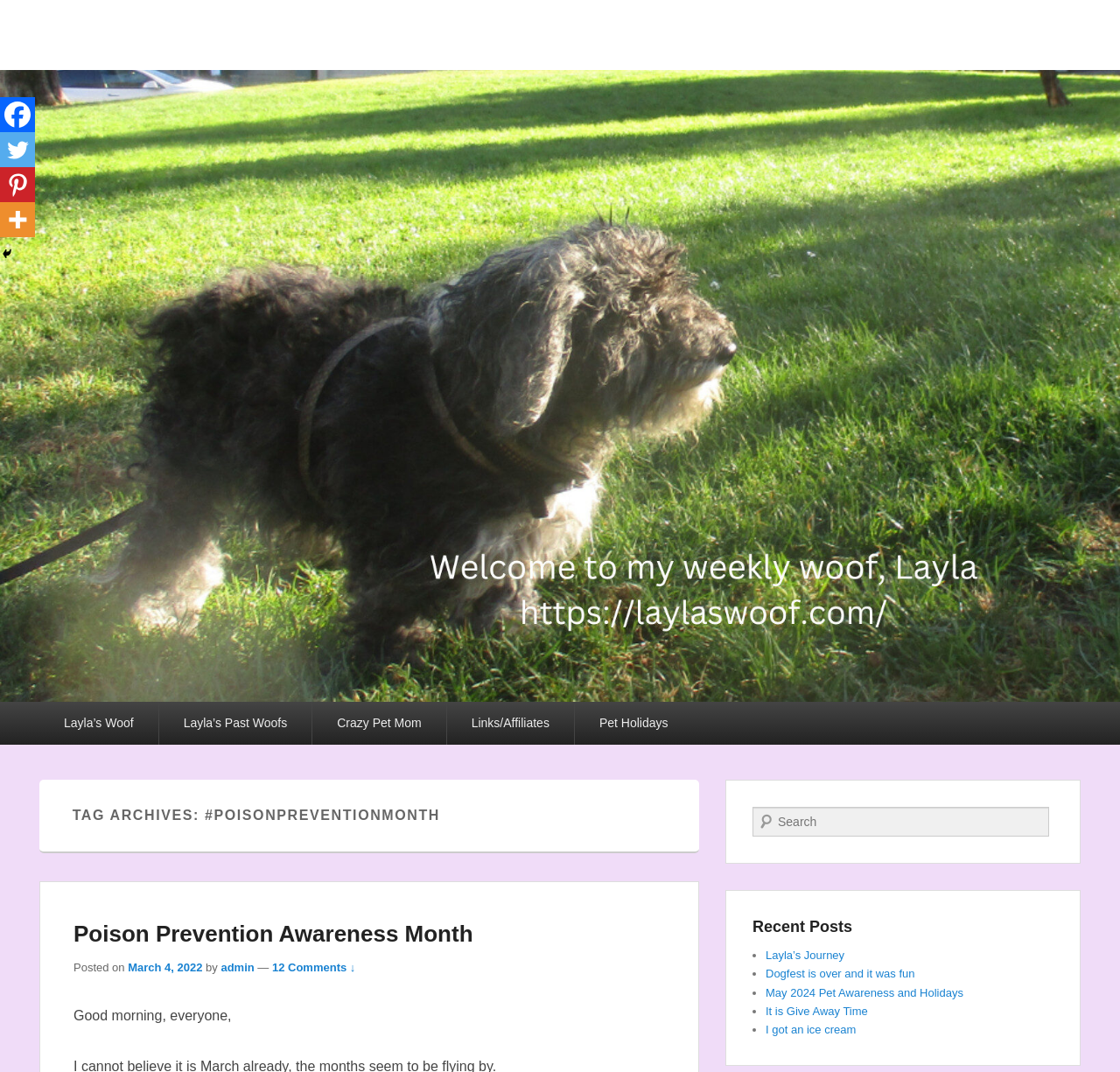Indicate the bounding box coordinates of the element that needs to be clicked to satisfy the following instruction: "Click on the 'Layla’s Woof' link". The coordinates should be four float numbers between 0 and 1, i.e., [left, top, right, bottom].

[0.035, 0.032, 0.255, 0.074]